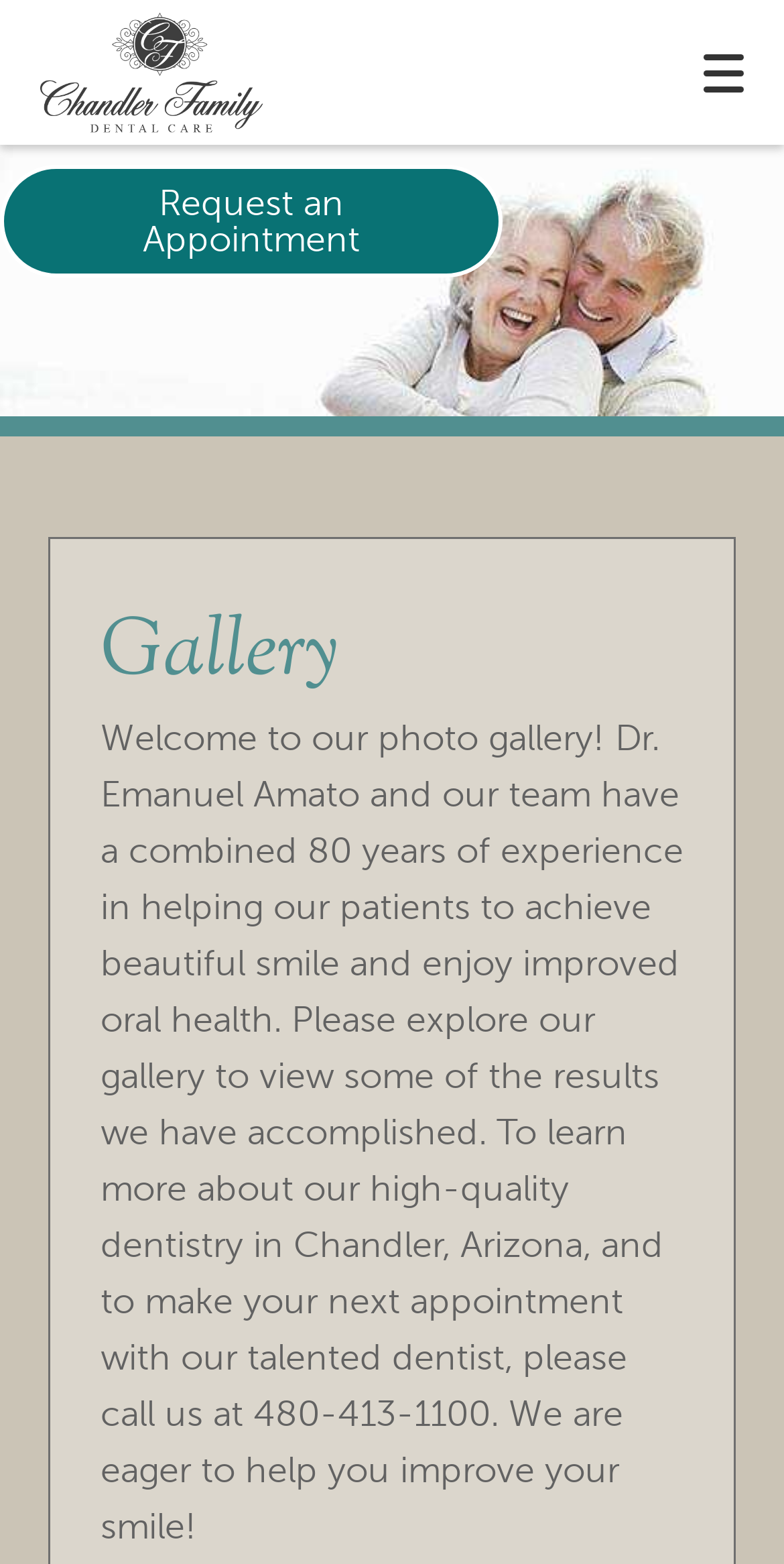Based on the image, provide a detailed and complete answer to the question: 
How many navigation links are there?

There are 9 navigation links in the mobile navigation section, which are HOME, OUR PRACTICE, TREATMENTS, FOR PATIENTS, REVIEWS, REFERRING DOCTORS, CONTACT, and others.